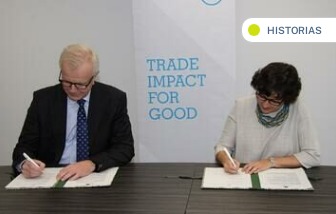Generate an elaborate caption for the image.

In this image, two individuals are seated at a table, engaged in the formal act of signing a document. The left person, wearing glasses and a black suit with a blue tie, appears focused as they write. The right person, dressed in a light-colored blouse and scarf, is also intently signing. Behind them, a banner prominently displays the phrase "TRADE IMPACT FOR GOOD," suggesting that this event is related to an initiative or agreement aimed at promoting positive trade effects. Above the image, a label reads "HISTORIAS," indicating that it is part of a collection of stories highlighting significant events or collaborations.